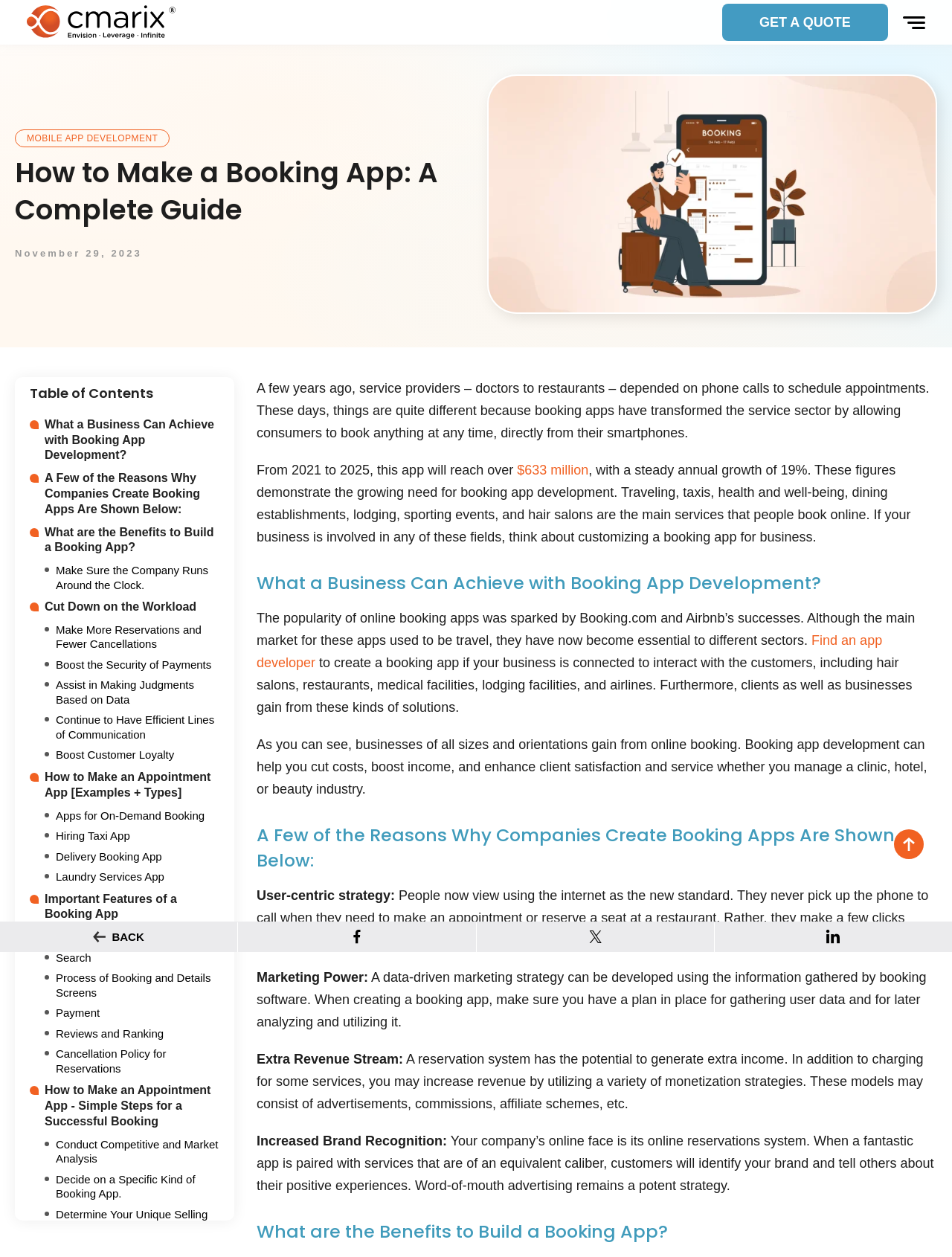Find and indicate the bounding box coordinates of the region you should select to follow the given instruction: "Read more about 'What a Business Can Achieve with Booking App Development?'".

[0.047, 0.332, 0.225, 0.367]